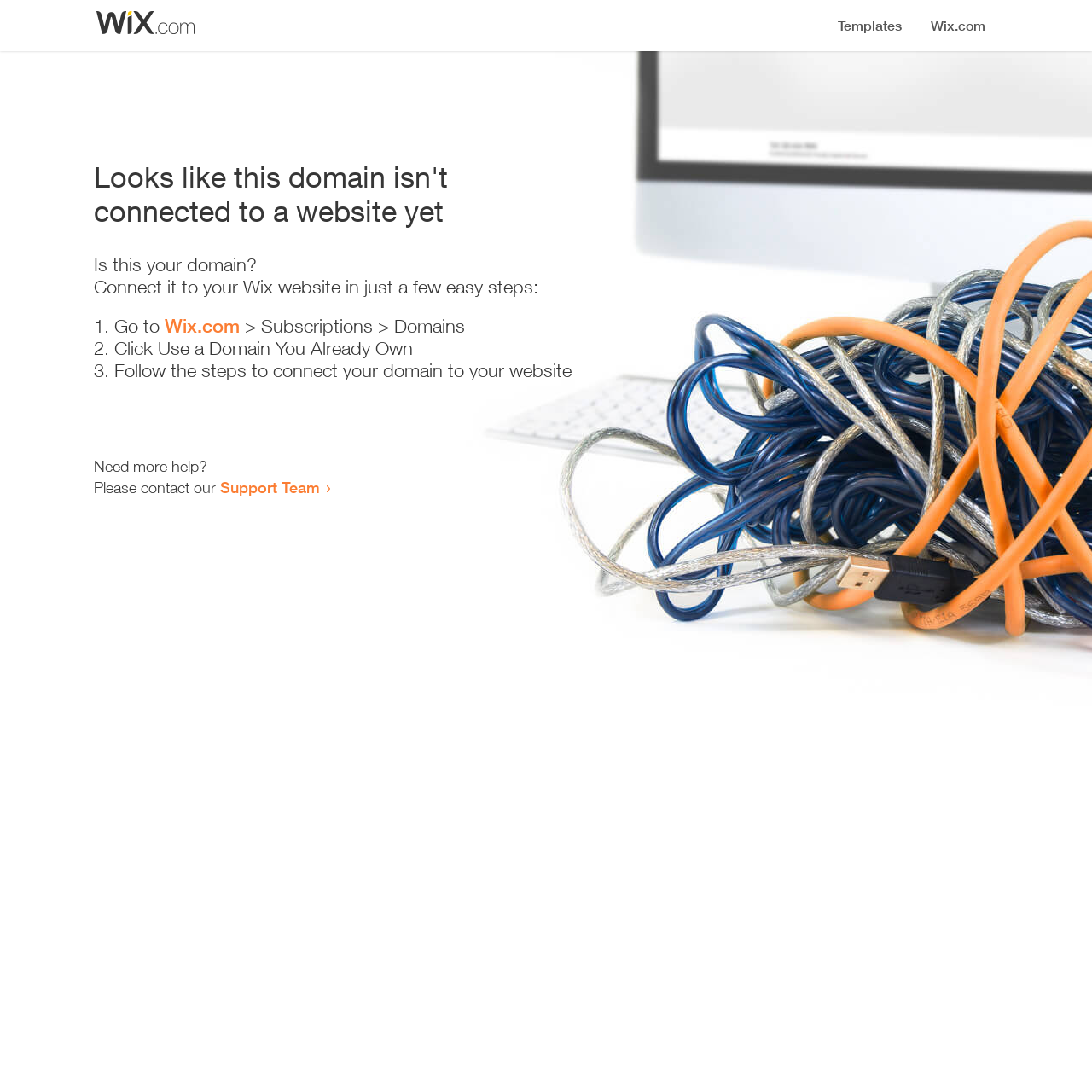What is the purpose of the webpage?
Using the visual information, respond with a single word or phrase.

Domain connection guide